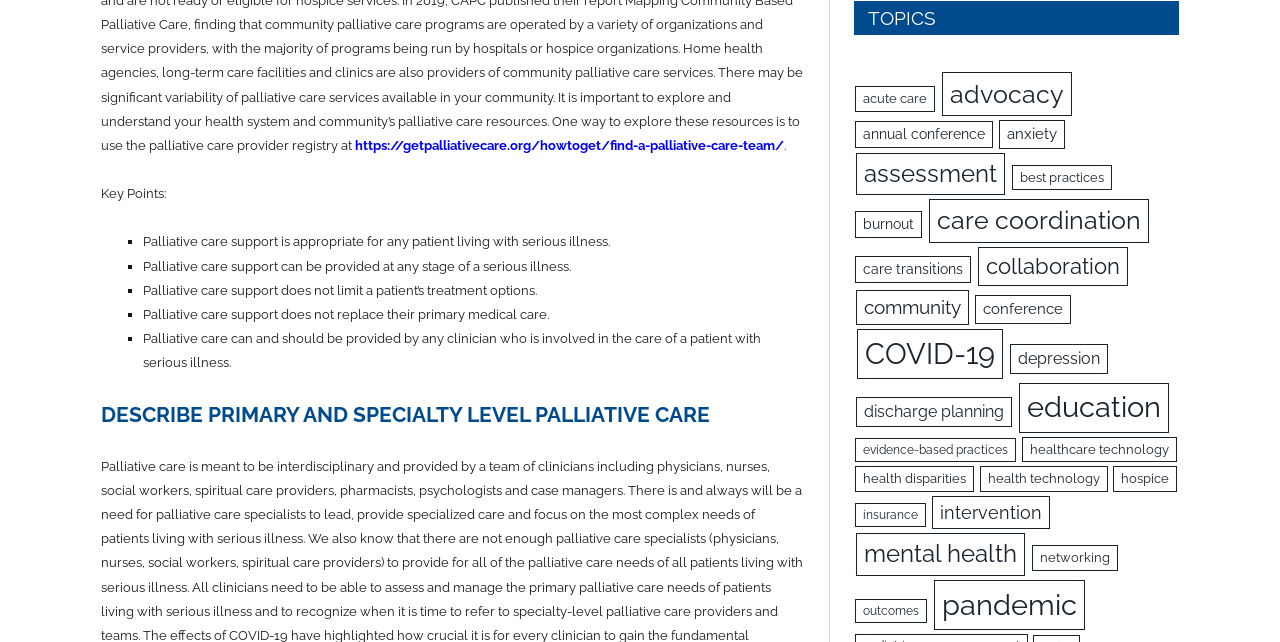How many items are related to COVID-19 on this webpage?
Please use the image to provide a one-word or short phrase answer.

54 items